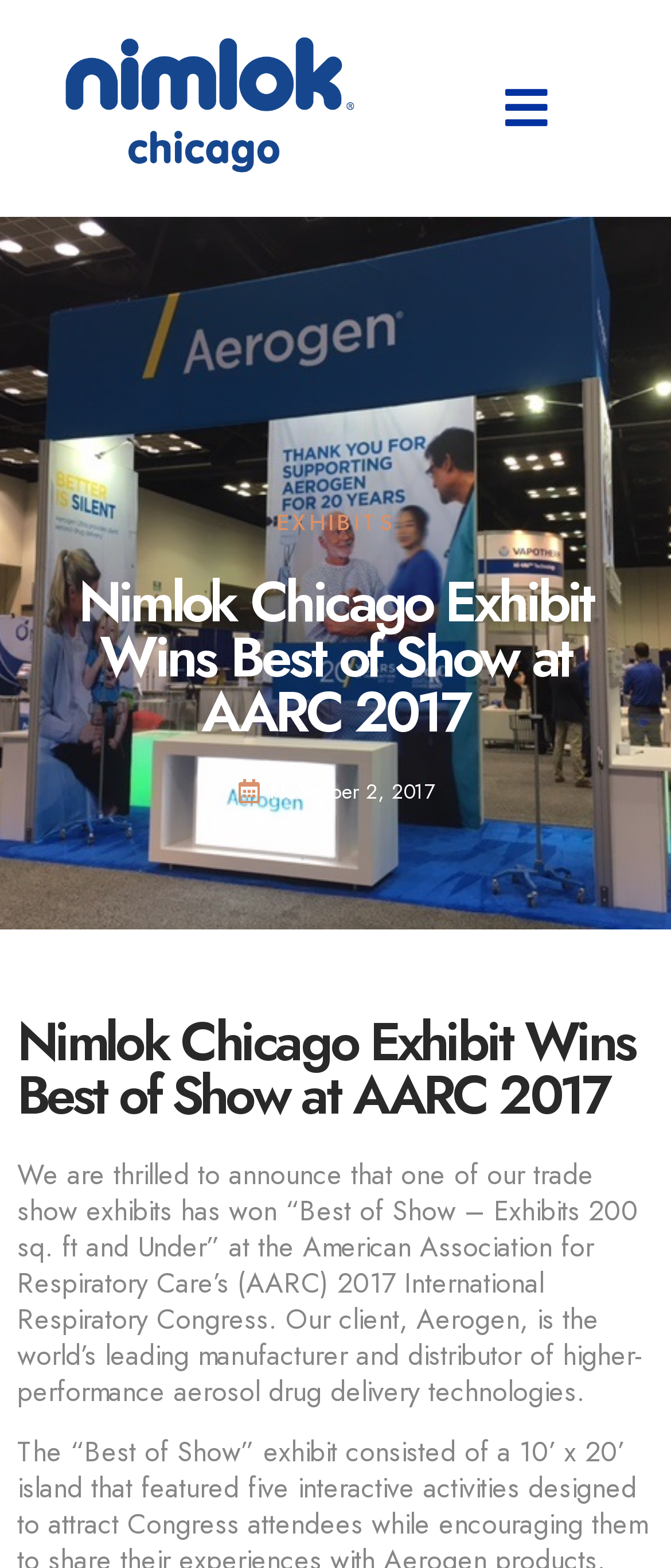Explain the features and main sections of the webpage comprehensively.

The webpage appears to be an article or news page about an award-winning trade show exhibit. At the top left of the page, there is a link with no descriptive text. To the right of this link, a button labeled "Menu Toggle" is positioned. 

Below these elements, there are two headings, "EXHIBITS" and "Nimlok Chicago Exhibit Wins Best of Show at AARC 2017", which are aligned to the left side of the page. The "EXHIBITS" heading has a link with the same text below it. 

Further down the page, there is a static text element displaying the date "November 2, 2017". Below this date, another heading with the same text as the second heading mentioned earlier is positioned, taking up most of the page's width. 

Finally, a block of text describes the award-winning exhibit, stating that it won "Best of Show – Exhibits 200 sq. ft and Under" at the American Association for Respiratory Care's 2017 International Respiratory Congress, and mentions the client Aerogen, a leading manufacturer and distributor of aerosol drug delivery technologies.